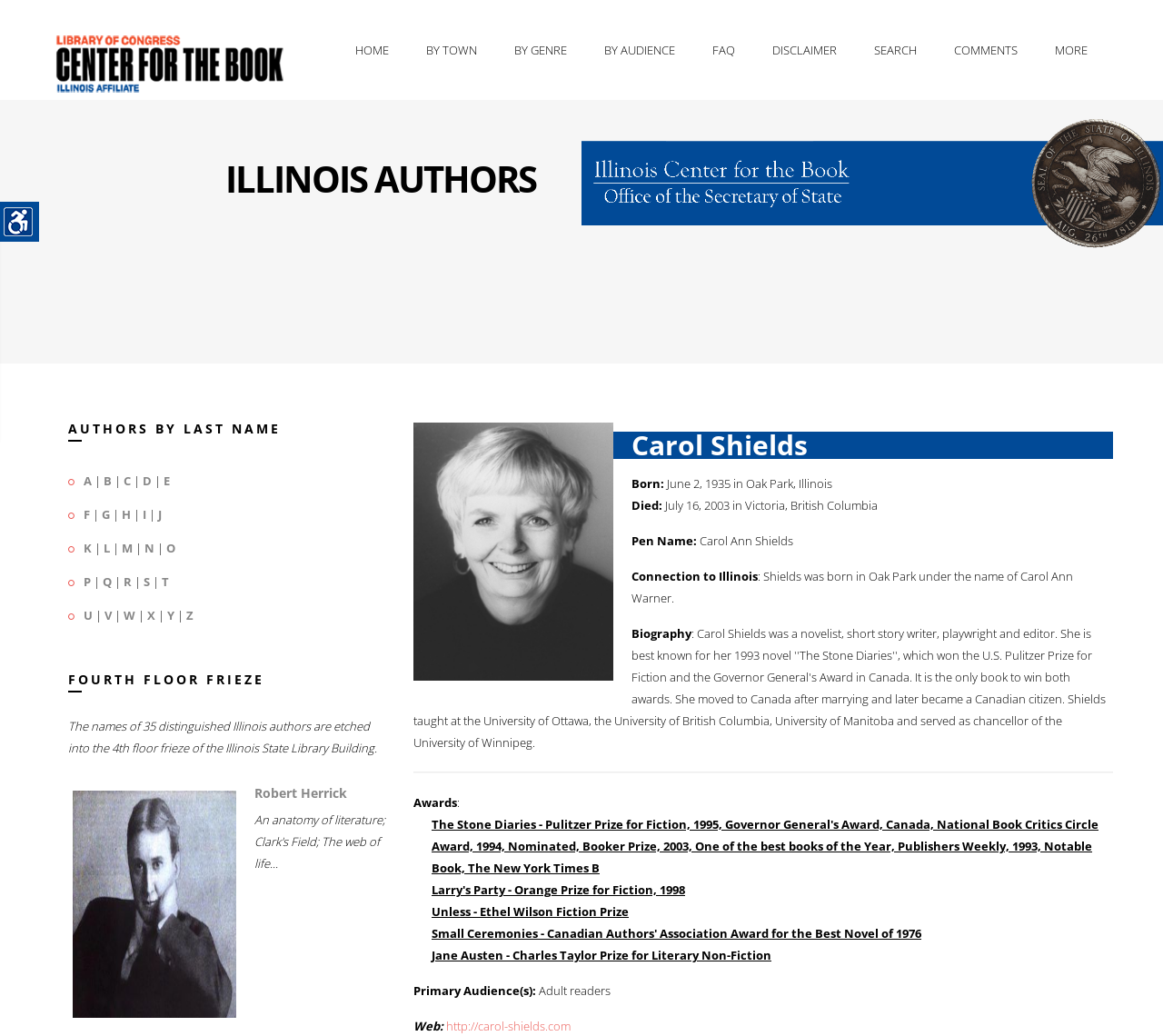Identify the bounding box for the UI element that is described as follows: "http://carol-shields.com".

[0.384, 0.982, 0.491, 0.998]